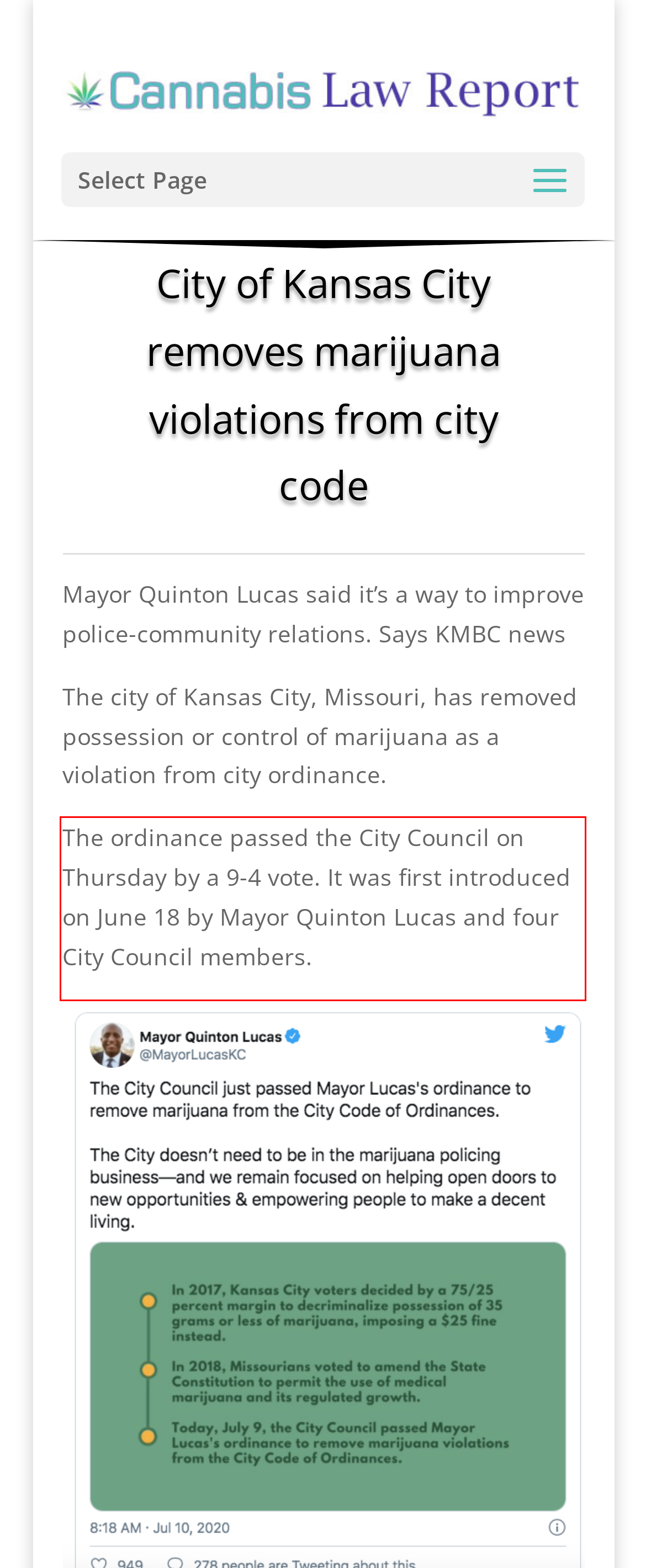Given a webpage screenshot, identify the text inside the red bounding box using OCR and extract it.

The ordinance passed the City Council on Thursday by a 9-4 vote. It was first introduced on June 18 by Mayor Quinton Lucas and four City Council members.